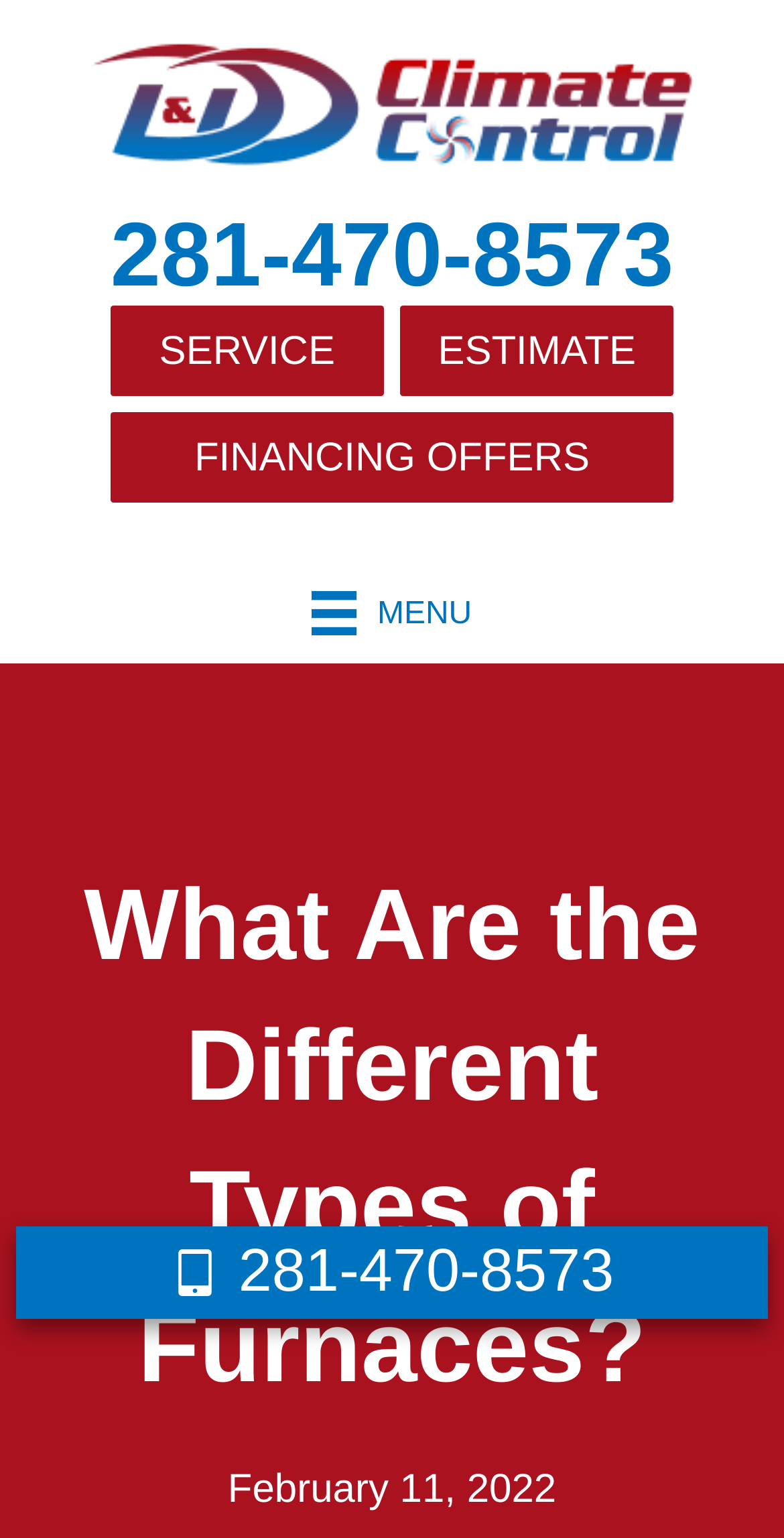What is the phone number on the top right?
Refer to the screenshot and deliver a thorough answer to the question presented.

I found the phone number by looking at the top right section of the webpage, where there is a link with the text '281-470-8573'.